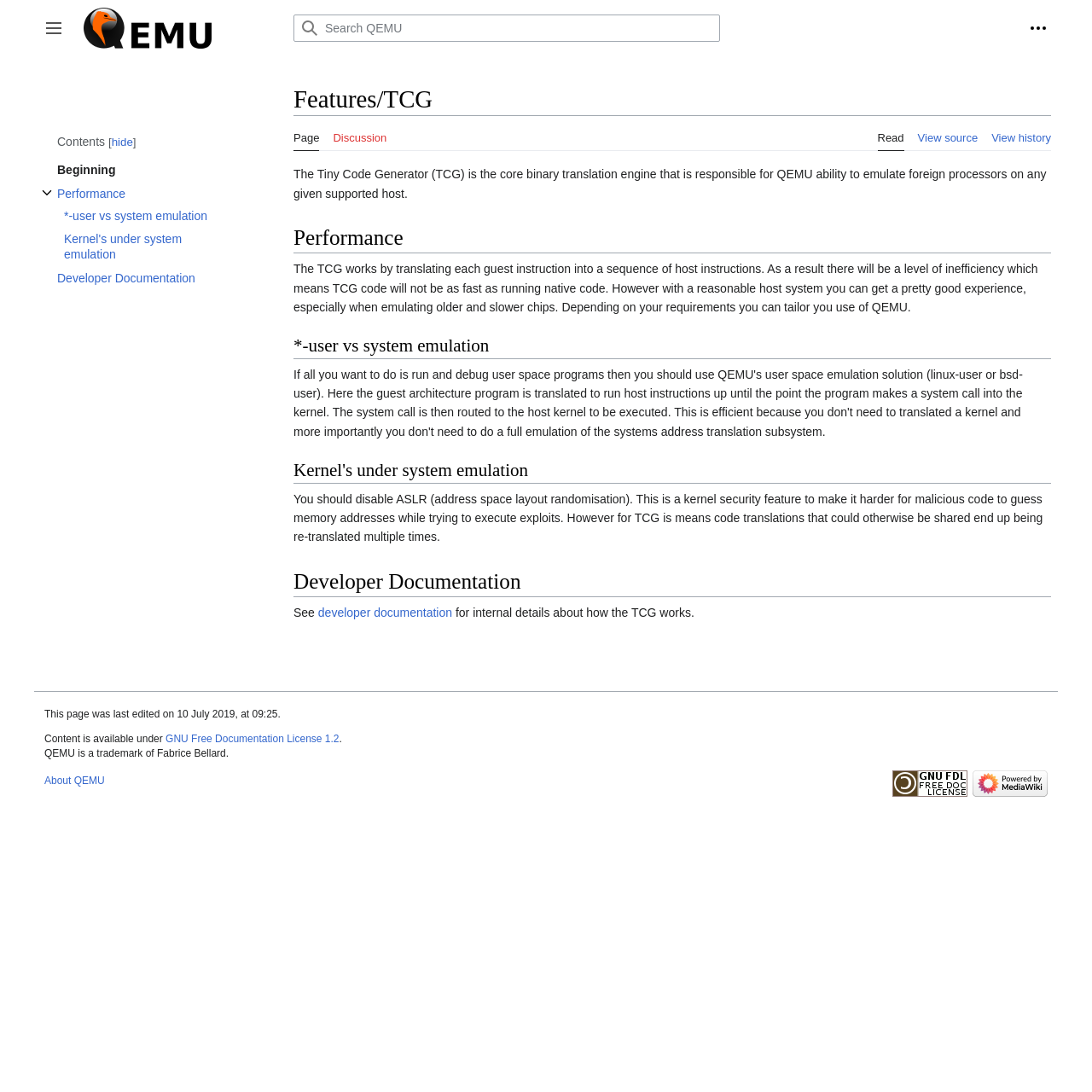Please determine the bounding box coordinates of the section I need to click to accomplish this instruction: "Read developer documentation".

[0.291, 0.554, 0.414, 0.567]